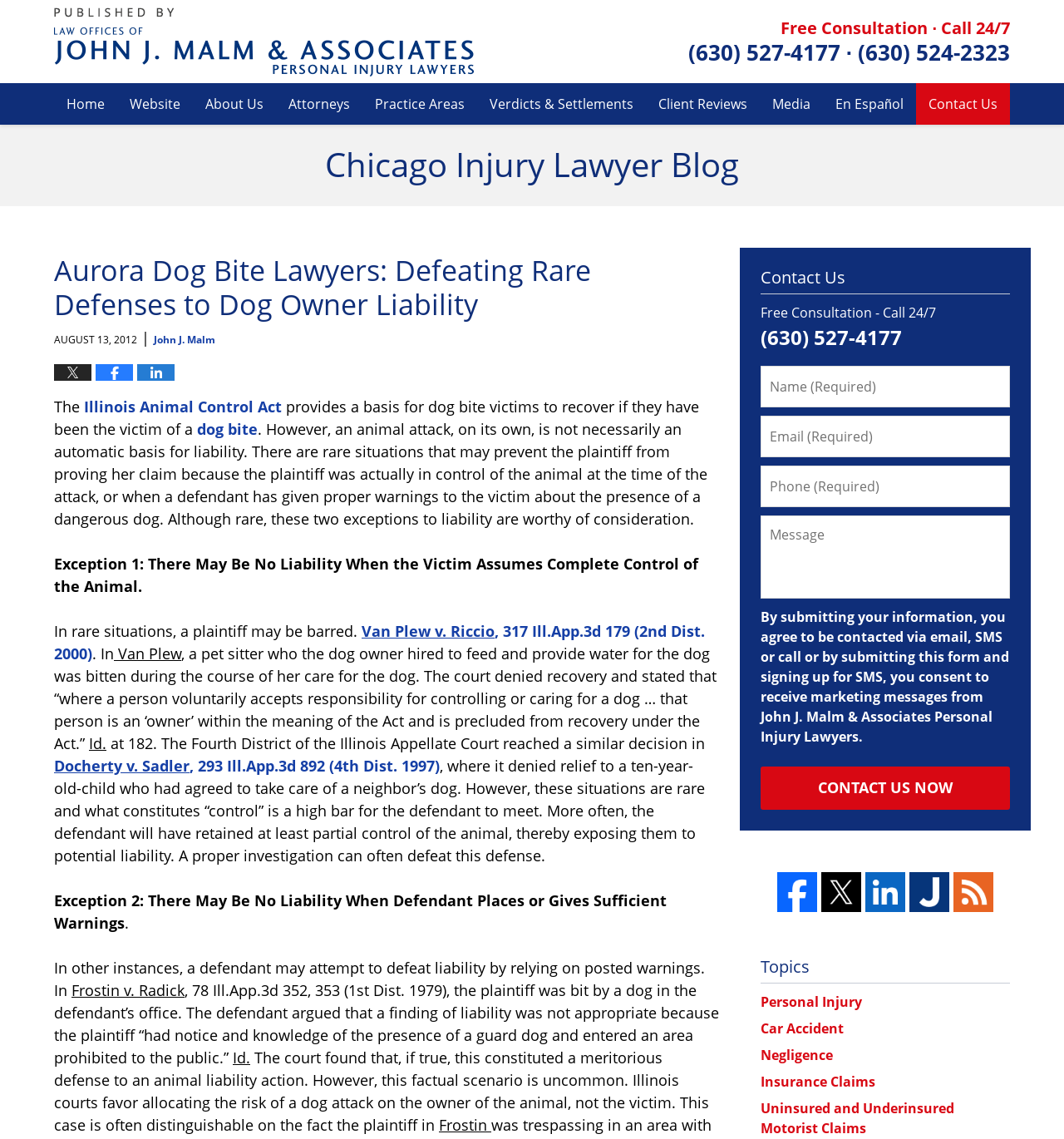Locate the bounding box of the UI element described in the following text: "title="Facebook"".

[0.73, 0.766, 0.768, 0.801]